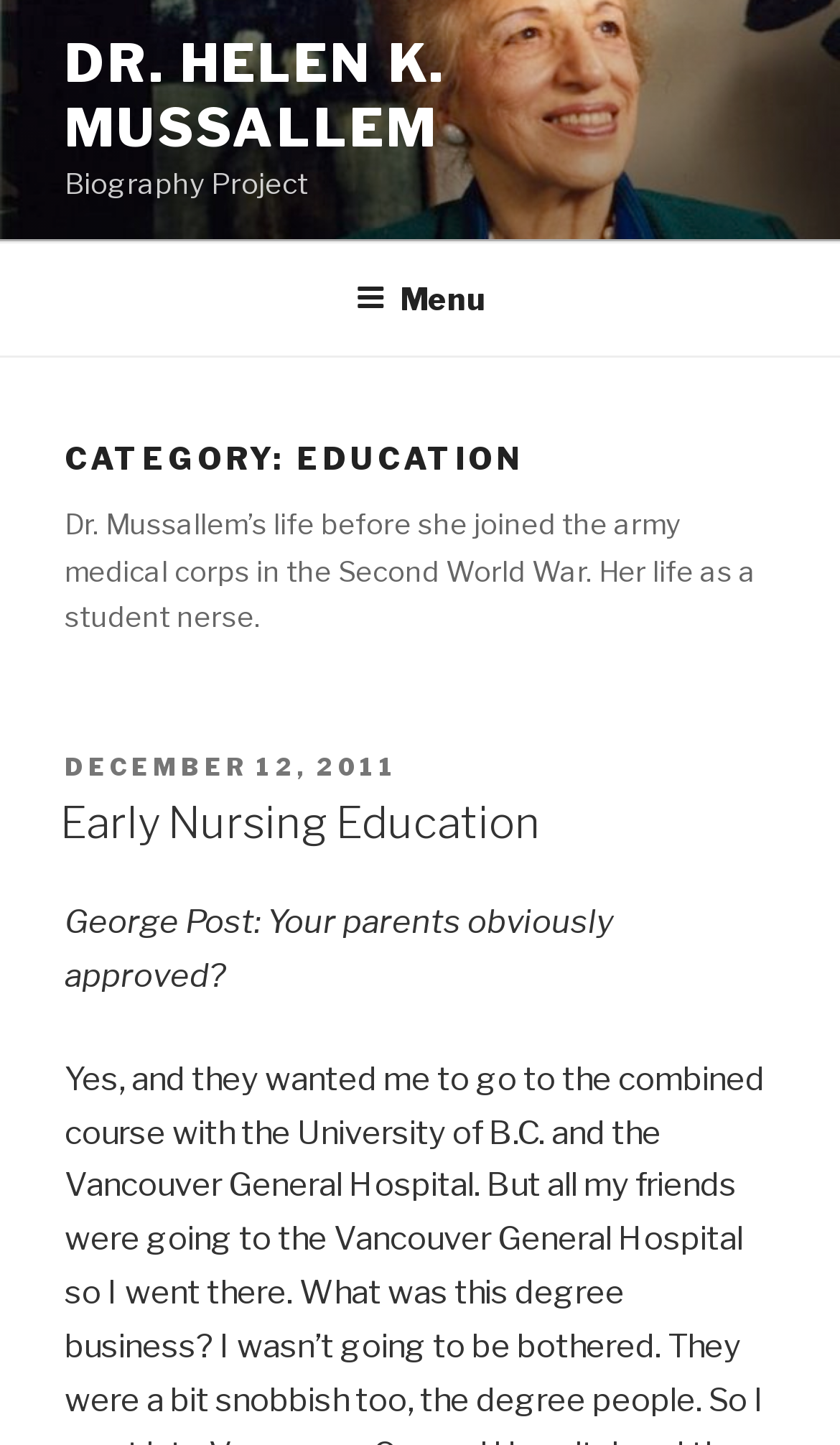Give a concise answer of one word or phrase to the question: 
When was the biography posted?

December 12, 2011